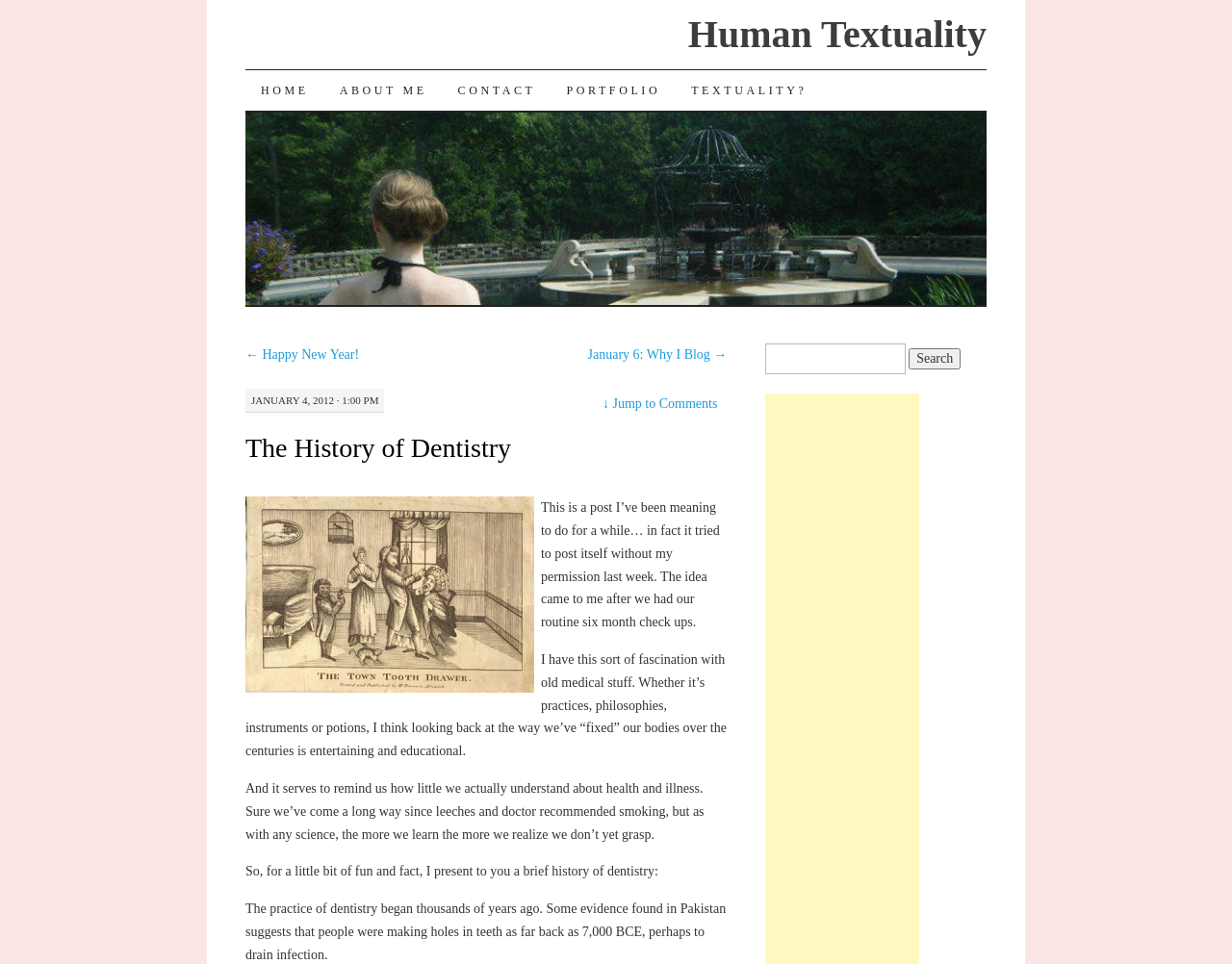Determine the bounding box coordinates of the clickable area required to perform the following instruction: "click on CONTACT". The coordinates should be represented as four float numbers between 0 and 1: [left, top, right, bottom].

[0.359, 0.073, 0.447, 0.115]